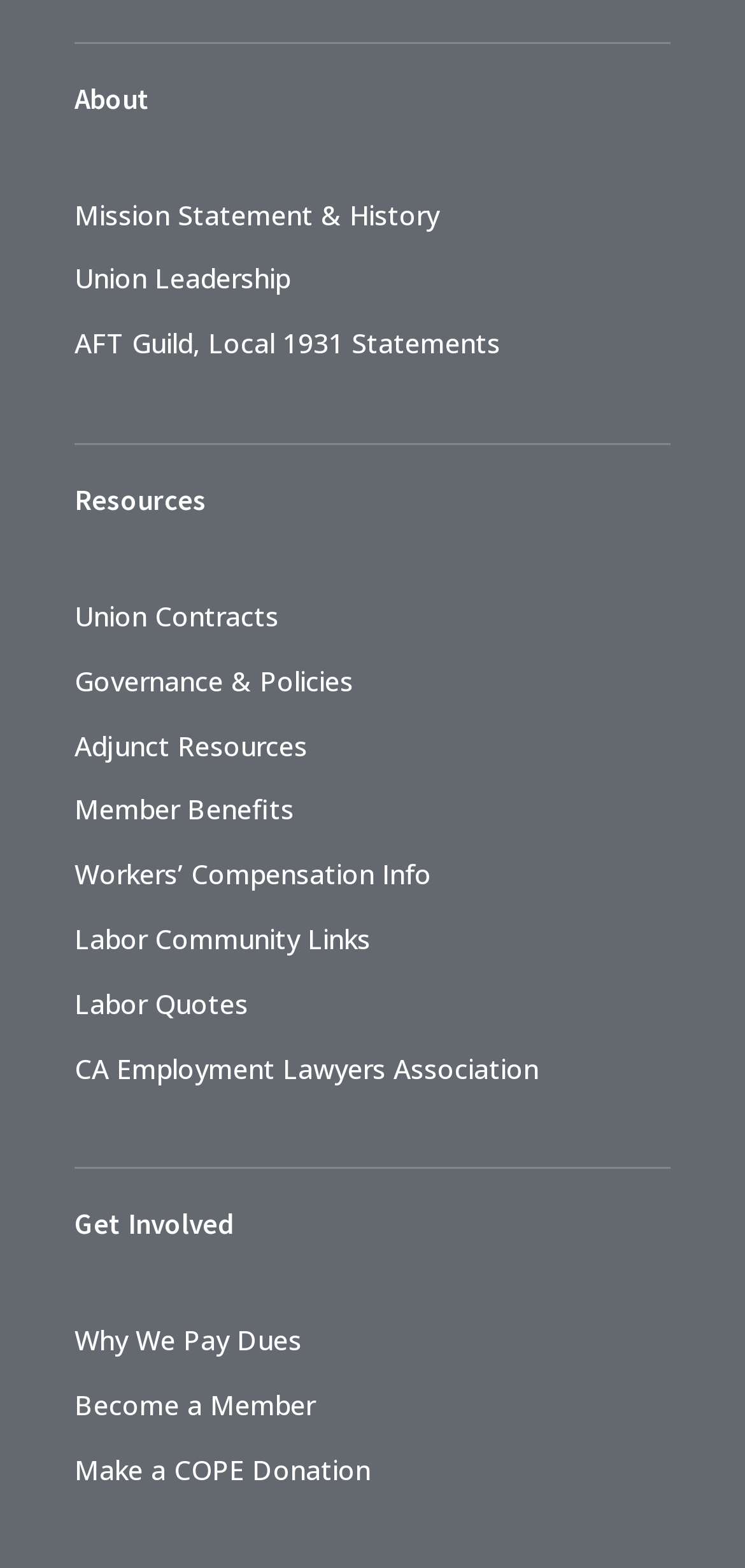Locate the bounding box coordinates of the area that needs to be clicked to fulfill the following instruction: "Learn about Member Benefits". The coordinates should be in the format of four float numbers between 0 and 1, namely [left, top, right, bottom].

[0.1, 0.505, 0.395, 0.528]